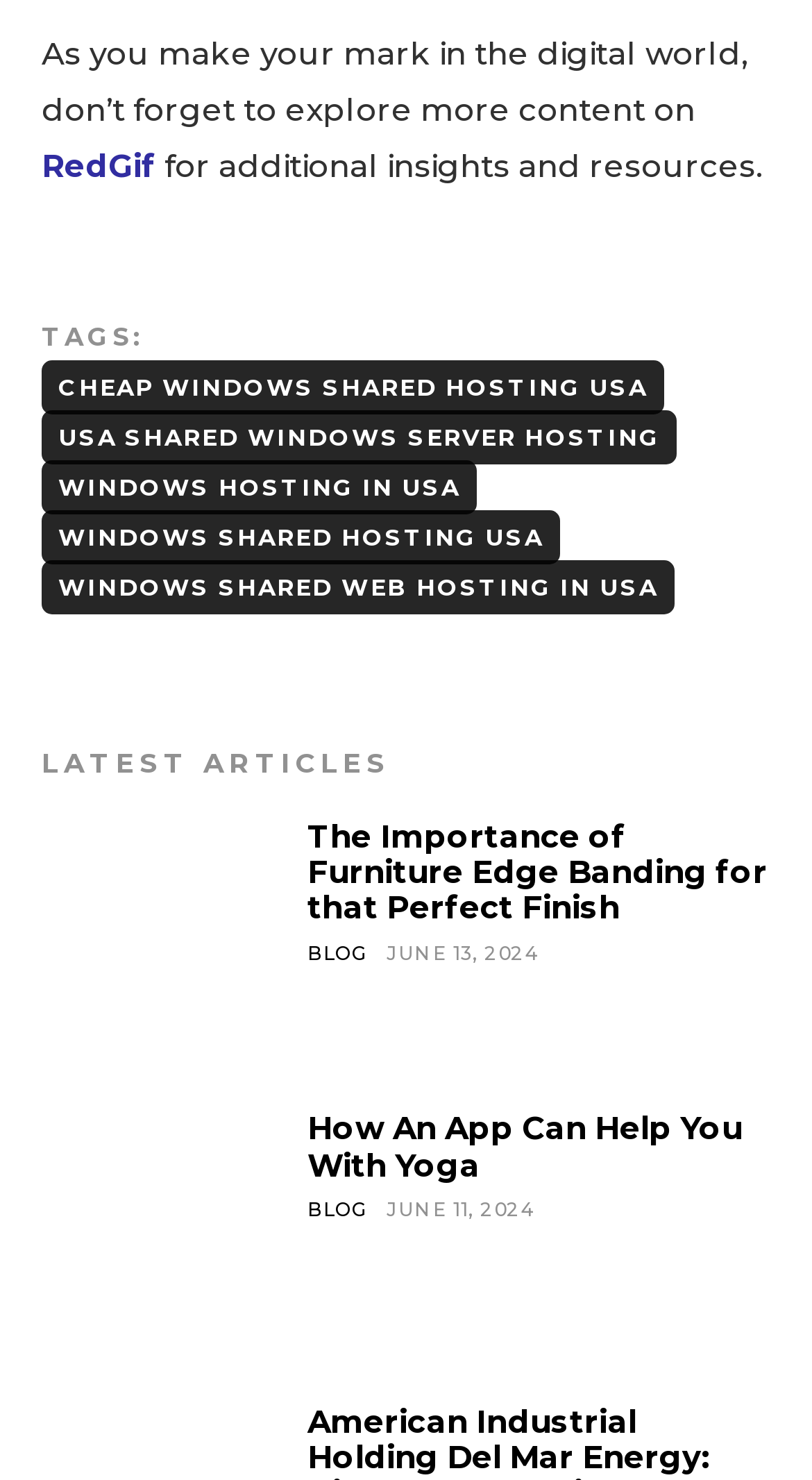Respond with a single word or phrase:
How many articles are there in the 'LATEST ARTICLES' section? 

2